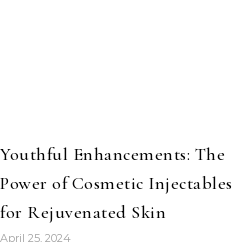When was the article published?
Based on the image, please offer an in-depth response to the question.

The publication date of the article is obtained by reading the caption, which mentions the publication date as April 25, 2024, suggesting the article's timely relevance in the ongoing conversation about beauty and skincare.